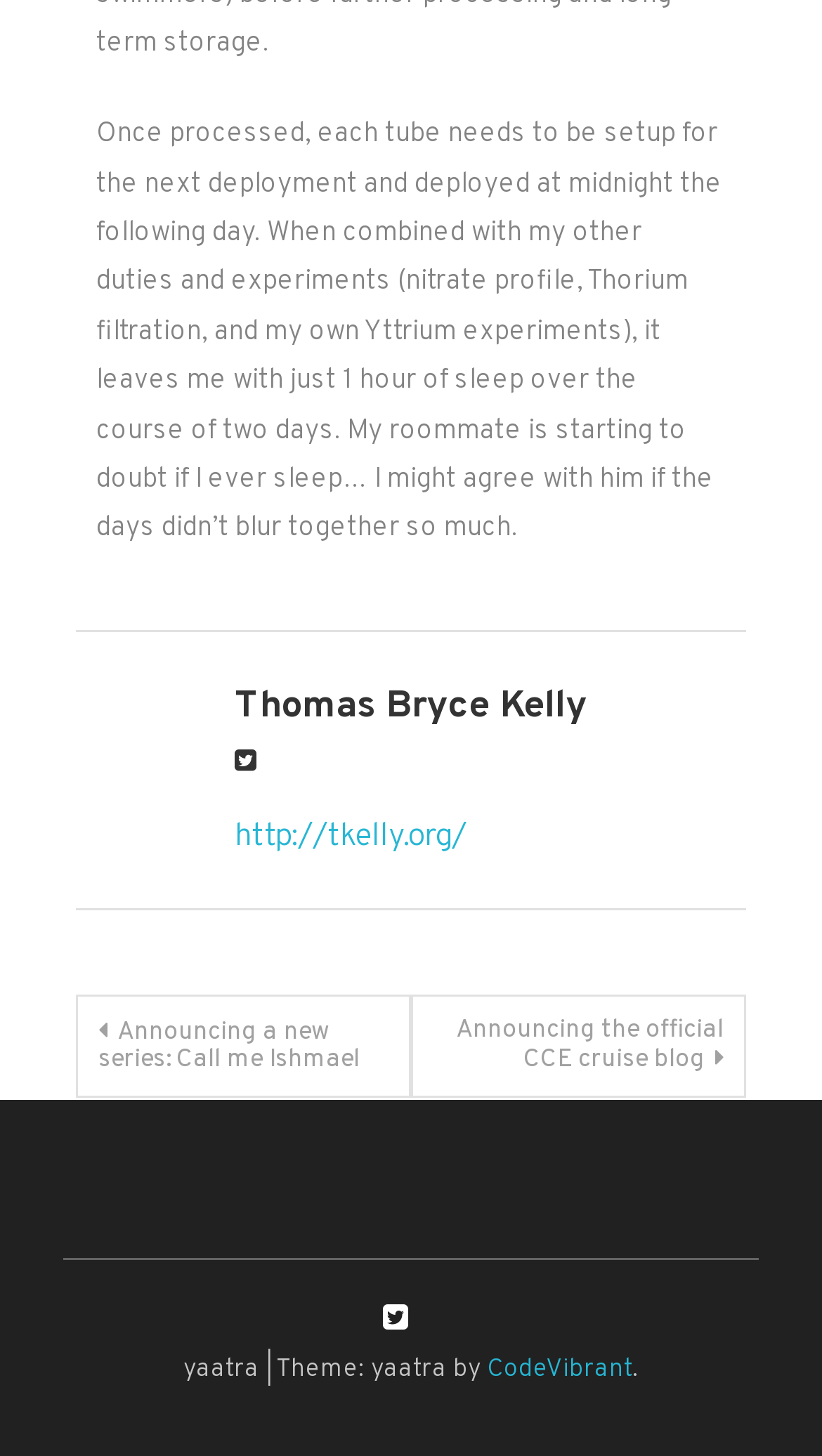Bounding box coordinates are specified in the format (top-left x, top-left y, bottom-right x, bottom-right y). All values are floating point numbers bounded between 0 and 1. Please provide the bounding box coordinate of the region this sentence describes: Thomas Bryce Kelly

[0.285, 0.463, 0.857, 0.51]